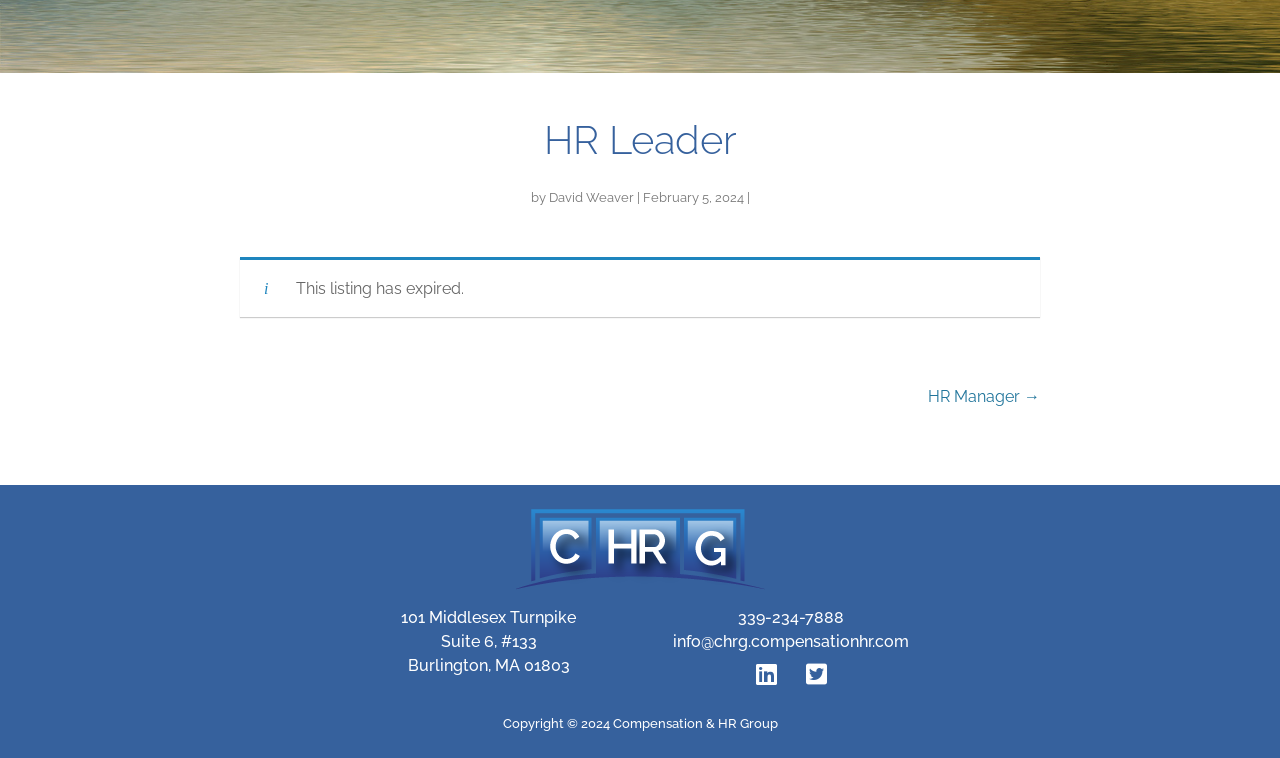Please determine the bounding box coordinates for the UI element described as: "David Weaver".

[0.429, 0.251, 0.495, 0.27]